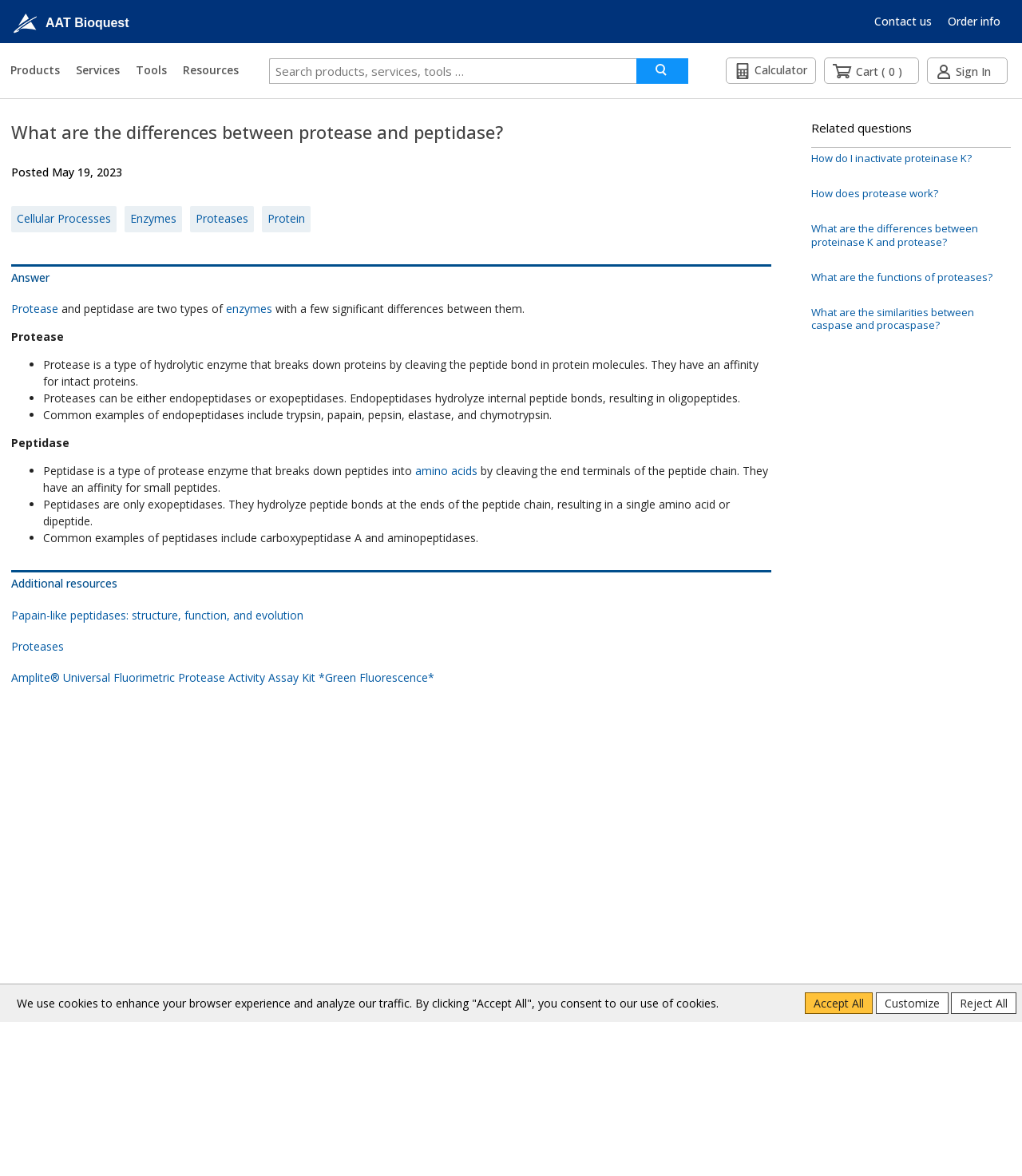Please answer the following question using a single word or phrase: 
What is an example of an endopeptidase?

Trypsin